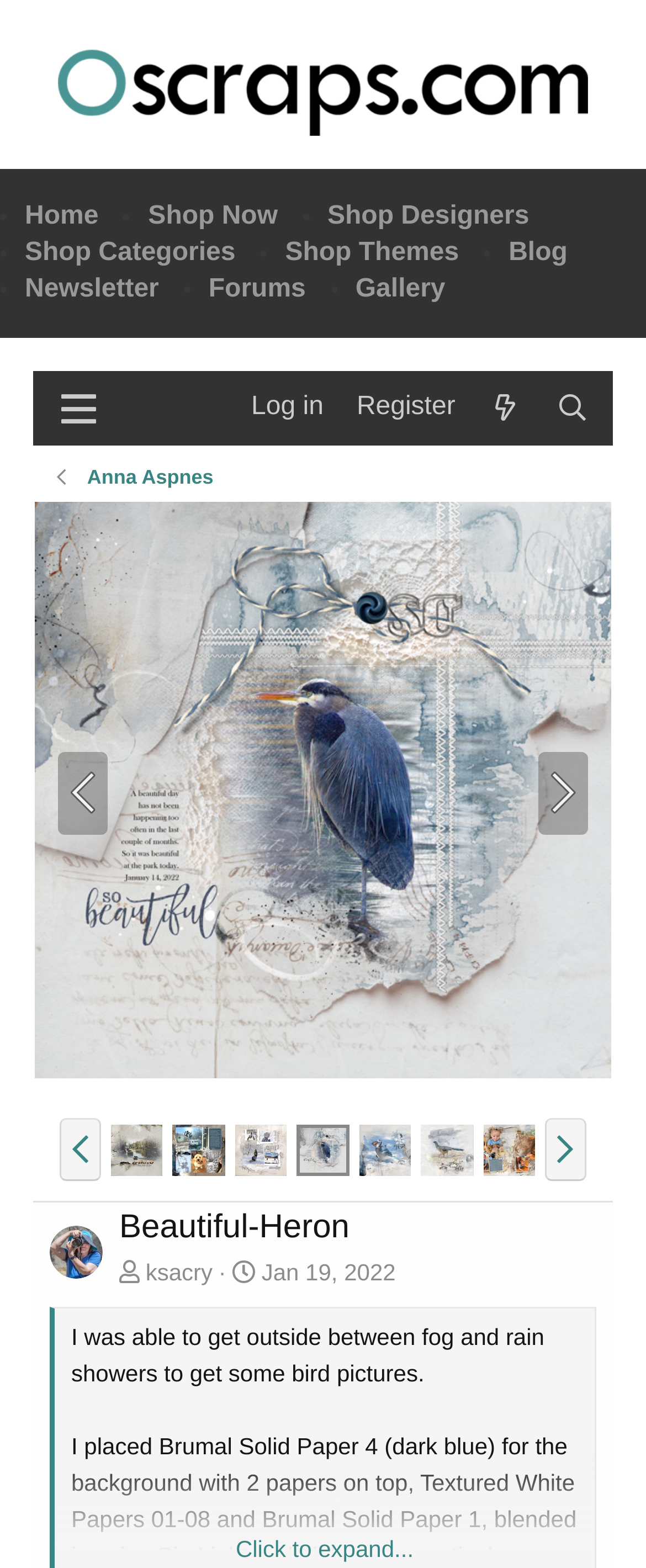Using the webpage screenshot, locate the HTML element that fits the following description and provide its bounding box: "Shop Now".

[0.229, 0.129, 0.43, 0.147]